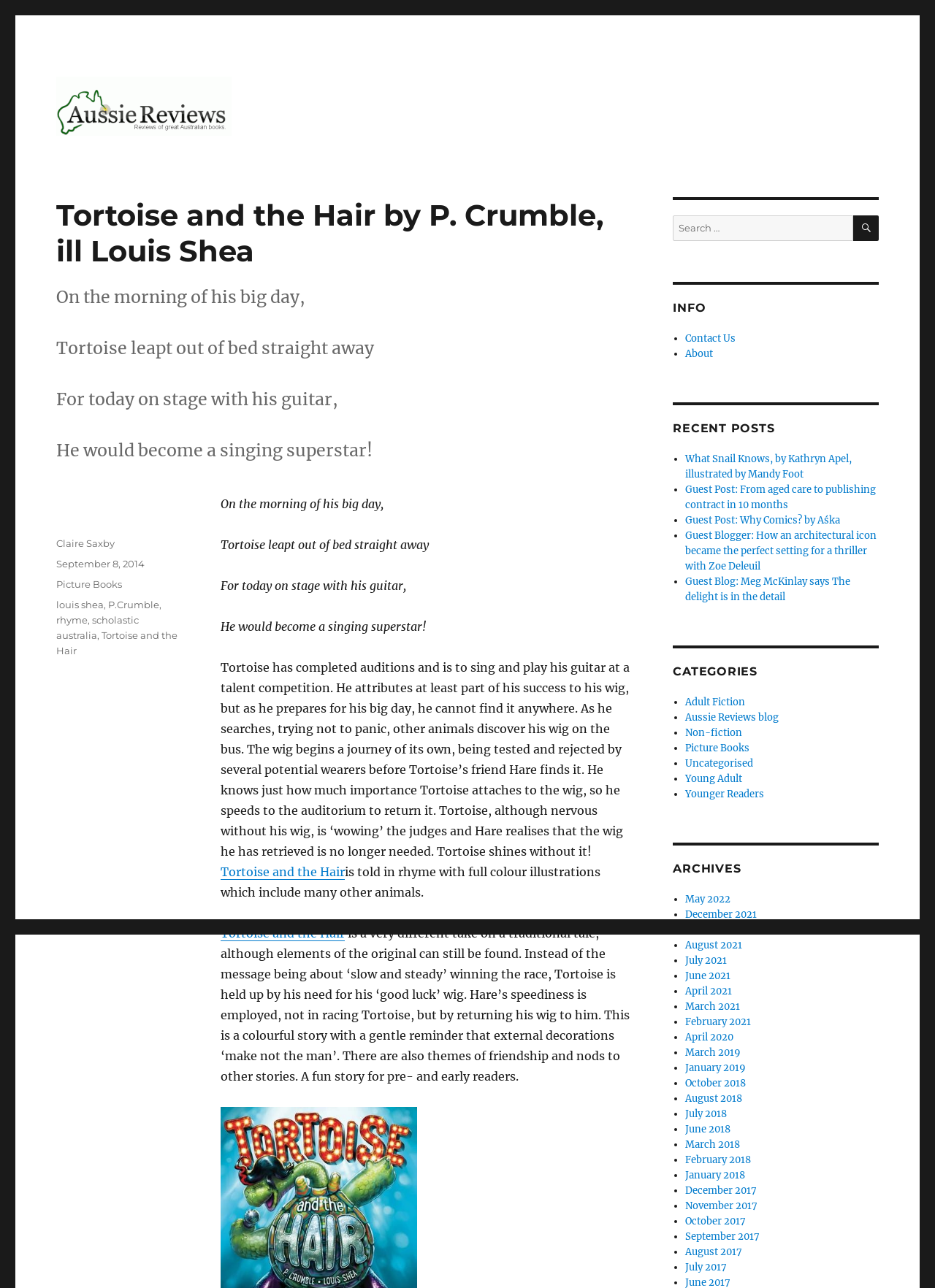Please find the bounding box coordinates in the format (top-left x, top-left y, bottom-right x, bottom-right y) for the given element description. Ensure the coordinates are floating point numbers between 0 and 1. Description: About

[0.733, 0.27, 0.762, 0.279]